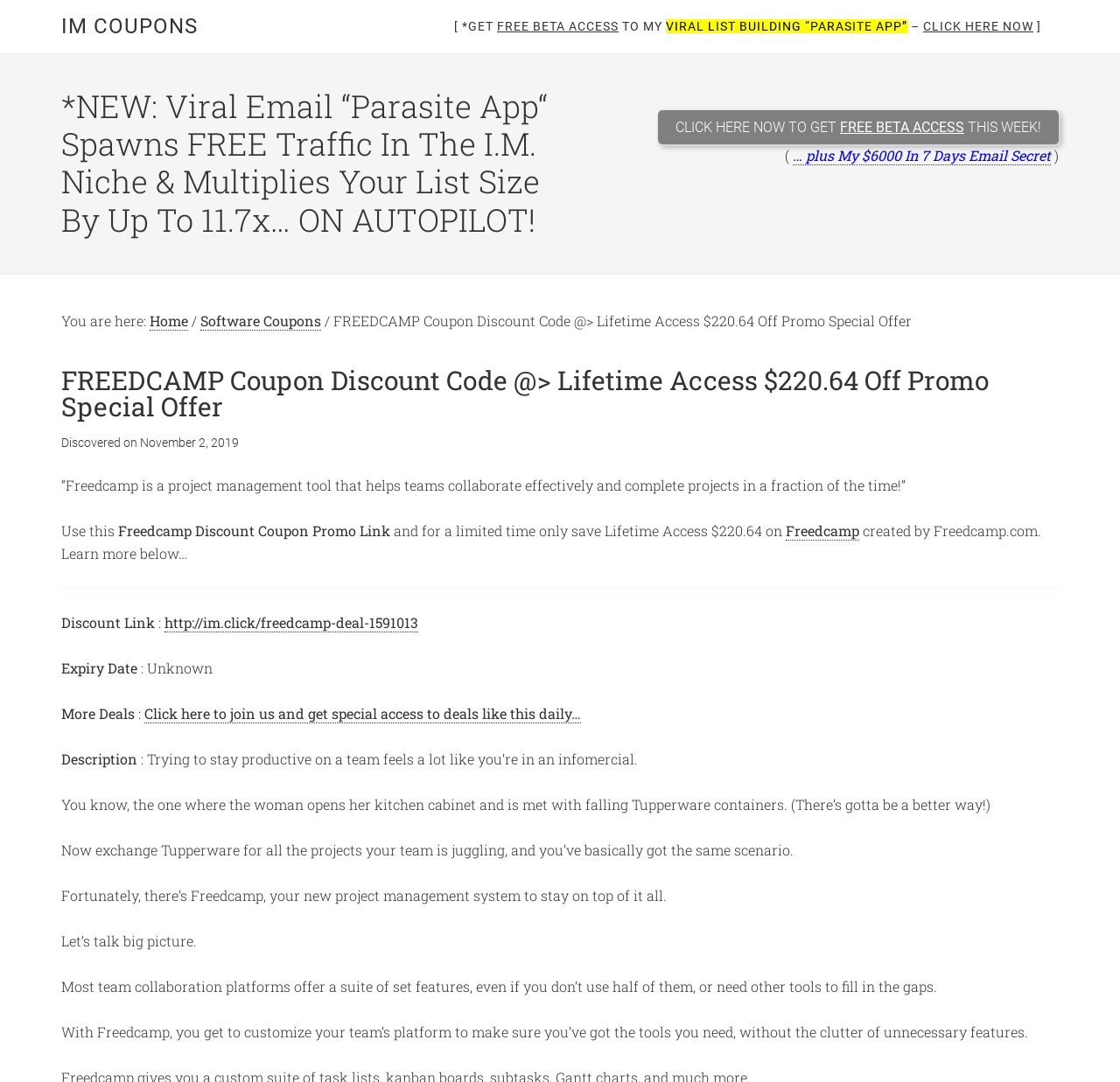Pinpoint the bounding box coordinates of the area that should be clicked to complete the following instruction: "Click on the discount link". The coordinates must be given as four float numbers between 0 and 1, i.e., [left, top, right, bottom].

[0.147, 0.566, 0.373, 0.584]